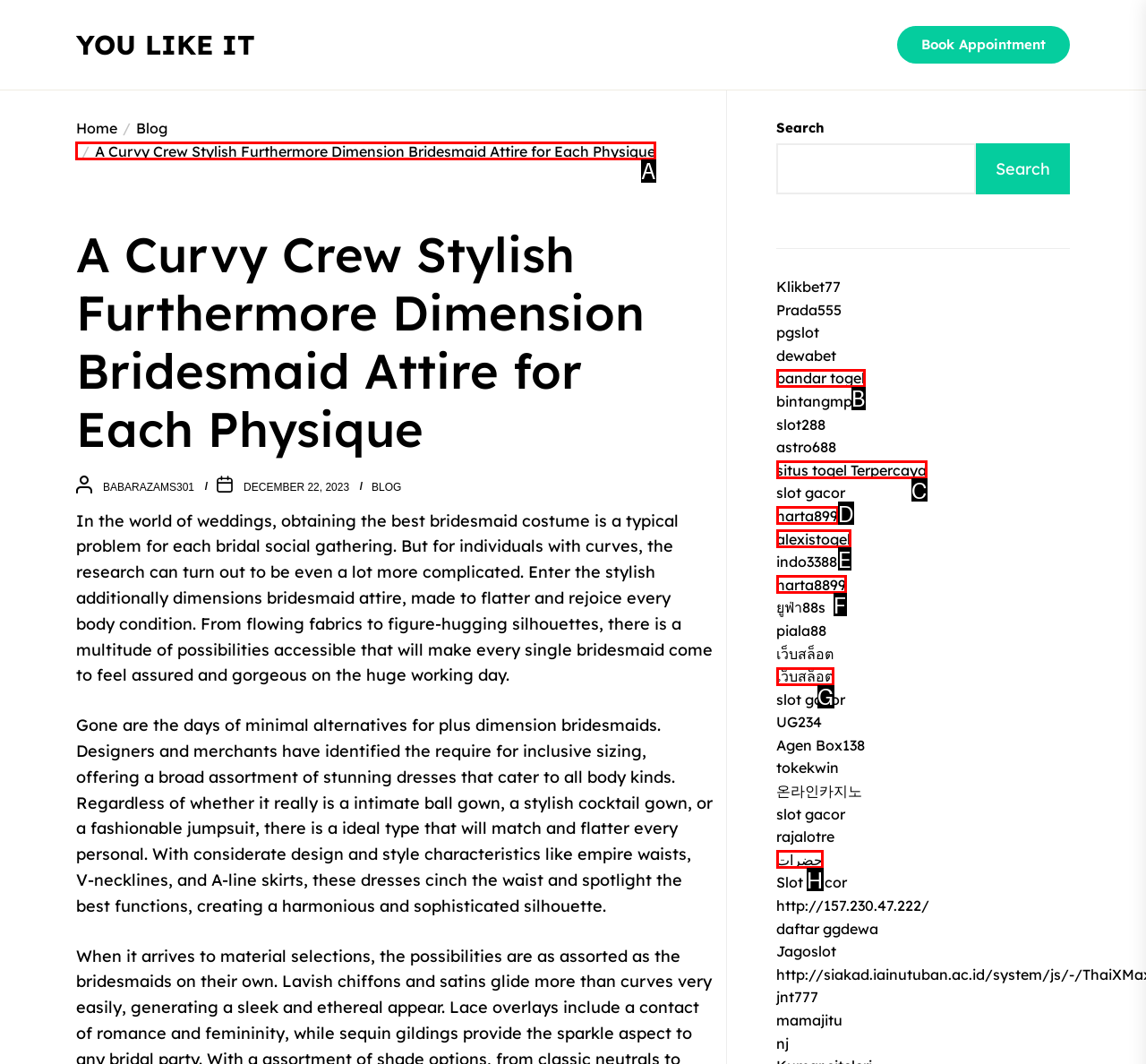Which HTML element should be clicked to fulfill the following task: Click the 'Home' link?
Reply with the letter of the appropriate option from the choices given.

None